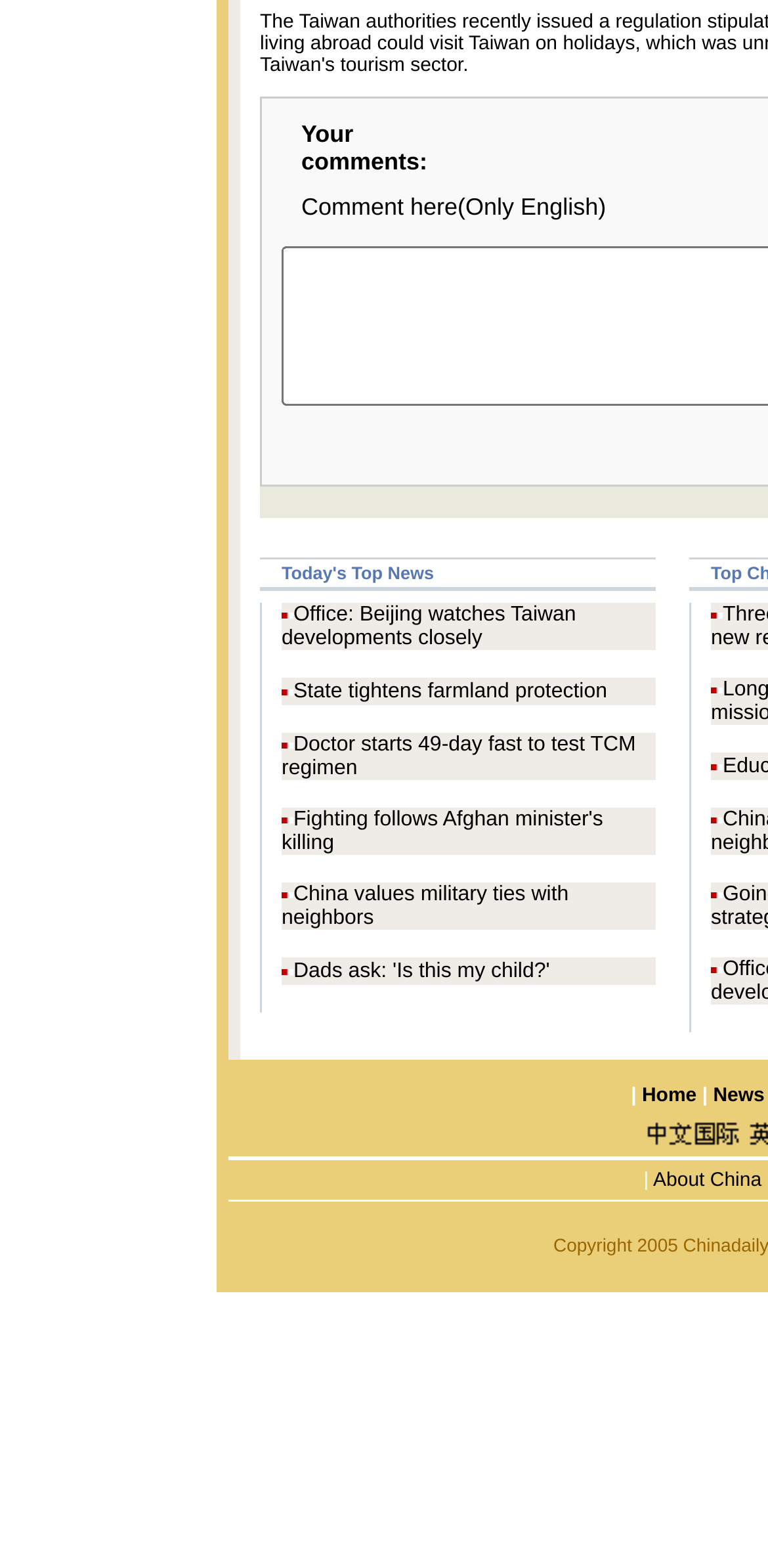How many images are displayed on the webpage?
Look at the webpage screenshot and answer the question with a detailed explanation.

I counted the number of image elements displayed on the webpage, and there are 14 of them.